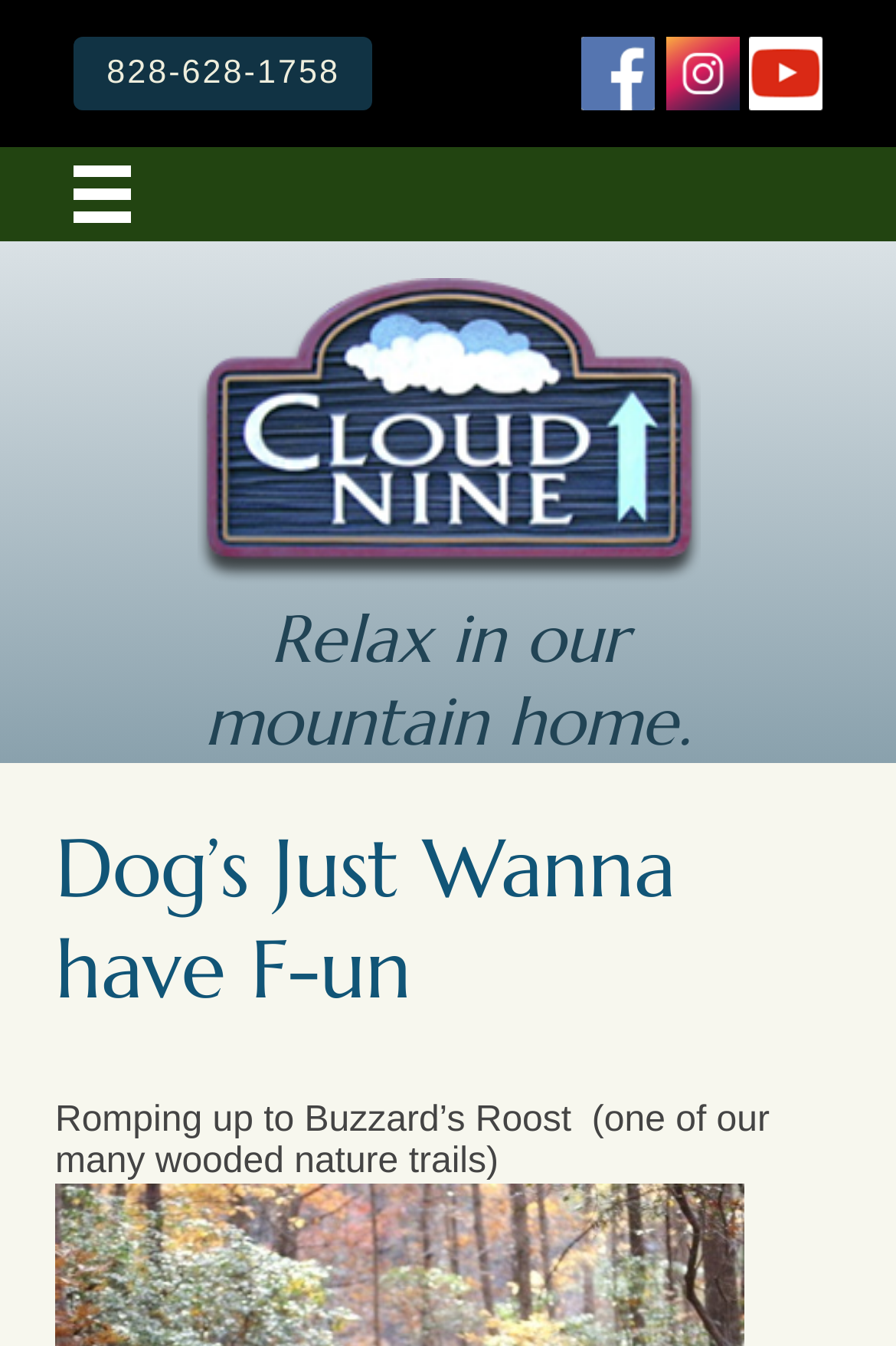Highlight the bounding box coordinates of the region I should click on to meet the following instruction: "Call the phone number".

[0.082, 0.027, 0.416, 0.082]